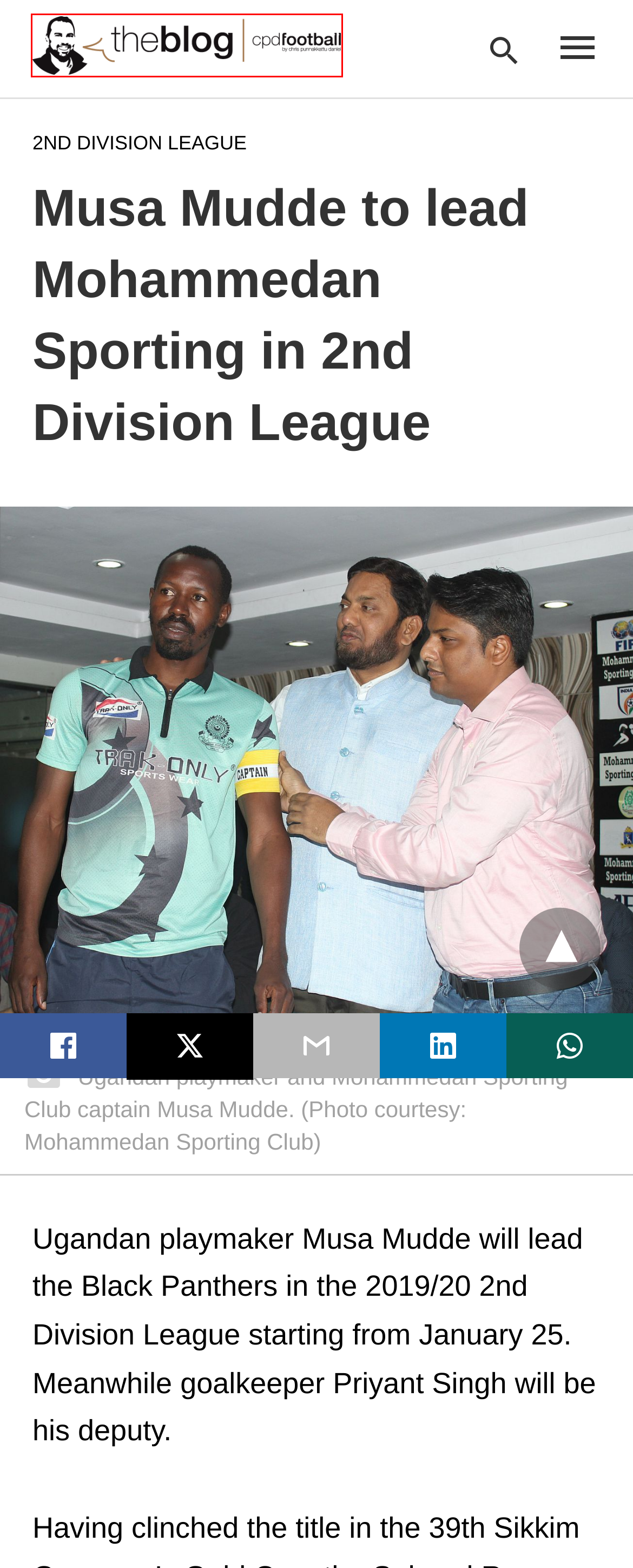You are given a screenshot of a webpage with a red rectangle bounding box around a UI element. Select the webpage description that best matches the new webpage after clicking the element in the bounding box. Here are the candidates:
A. The Blog » CPD Football by Chris Punnakkattu Daniel »
B. Cookie Policy (EU) » The Blog » CPD Football by Chris Punnakkattu Daniel
C. Imprint » The Blog » CPD Football by Chris Punnakkattu Daniel
D. Mohammedan Sporting Club Archive » The Blog » CPD Football by Chris Punnakkattu Daniel
E. Privacy Policy (Datenschutzerklärung) » The Blog » CPD Football by Chris Punnakkattu Daniel
F. Musa Mudde Archive » The Blog » CPD Football by Chris Punnakkattu Daniel
G. 2nd Division League Archive » The Blog » CPD Football by Chris Punnakkattu Daniel
H. 2nd Division League » The Blog » CPD Football by Chris Punnakkattu Daniel

A